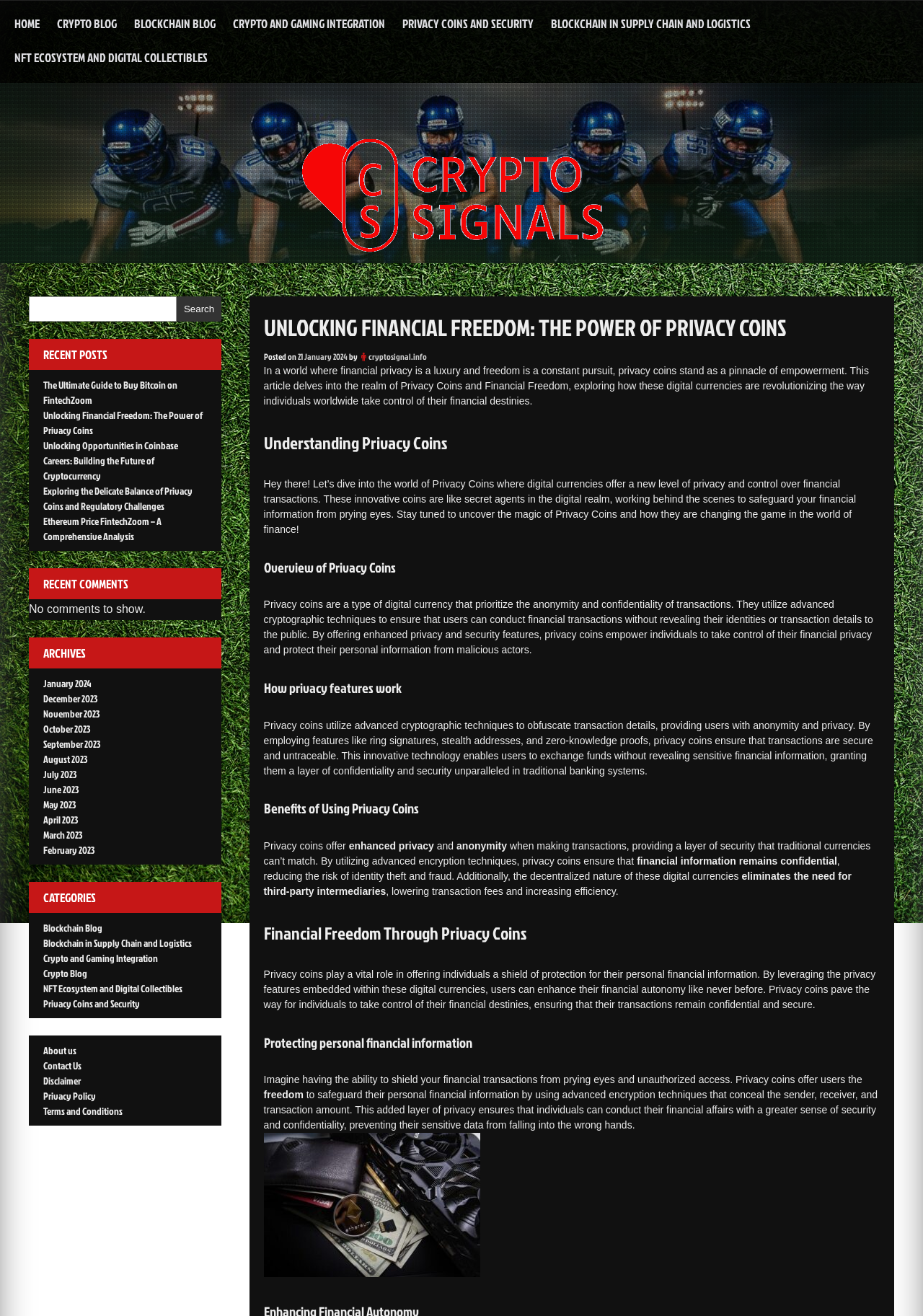Return the bounding box coordinates of the UI element that corresponds to this description: "cryptosignal.info". The coordinates must be given as four float numbers in the range of 0 and 1, [left, top, right, bottom].

[0.399, 0.266, 0.462, 0.276]